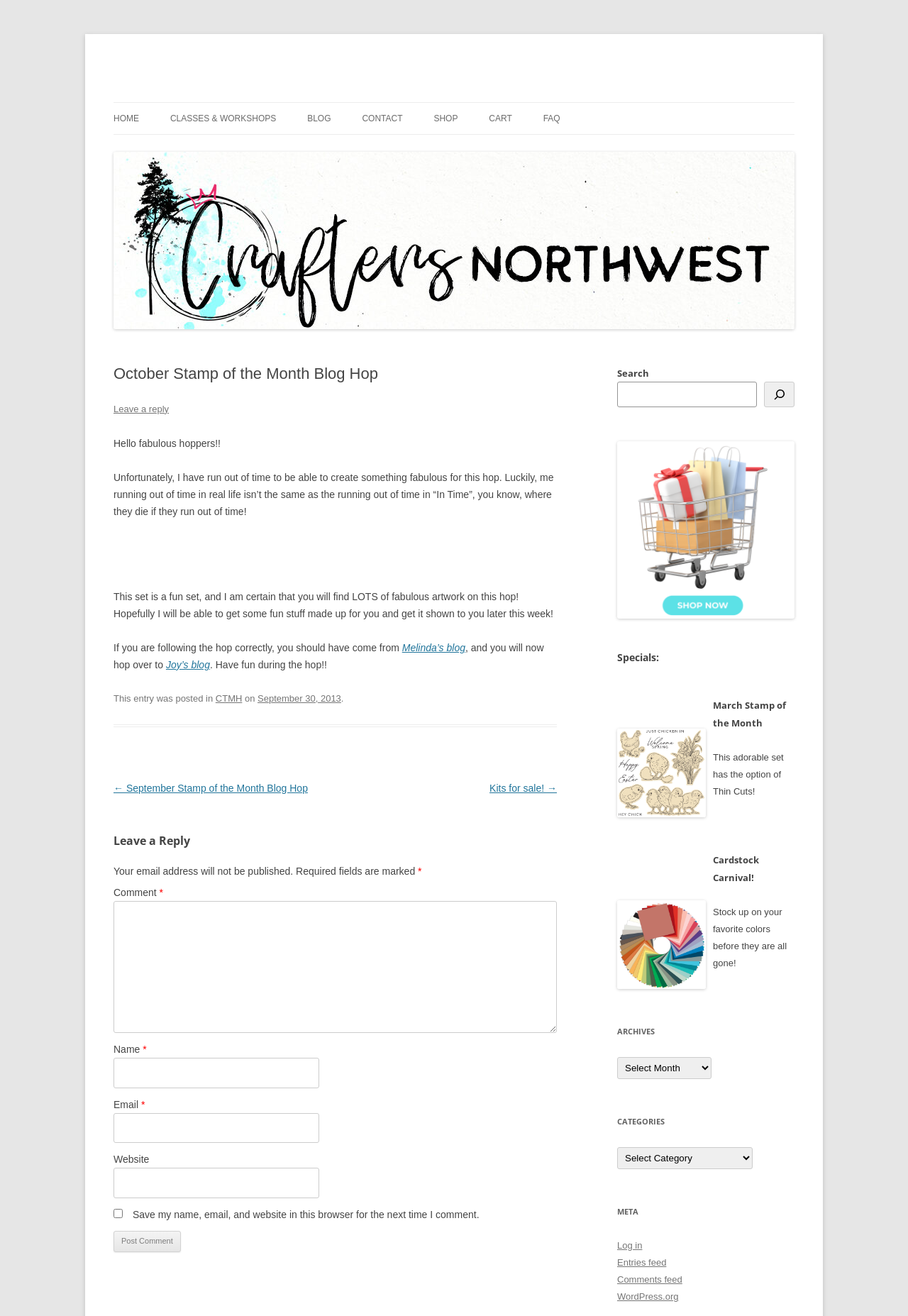How many fields are required to leave a reply?
With the help of the image, please provide a detailed response to the question.

I found the answer by looking at the comment form which has three required fields: Name, Email, and Comment.